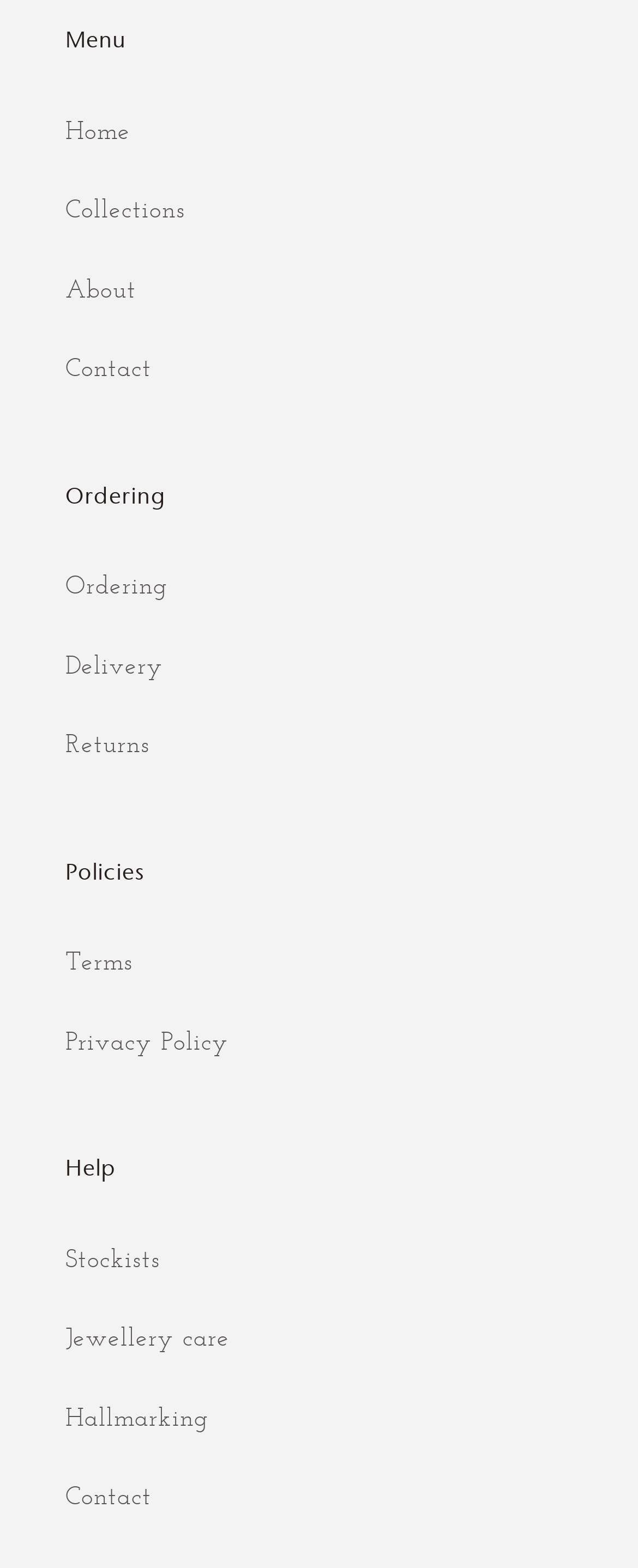Provide a one-word or short-phrase response to the question:
What is the second link in the 'Menu' category?

Collections